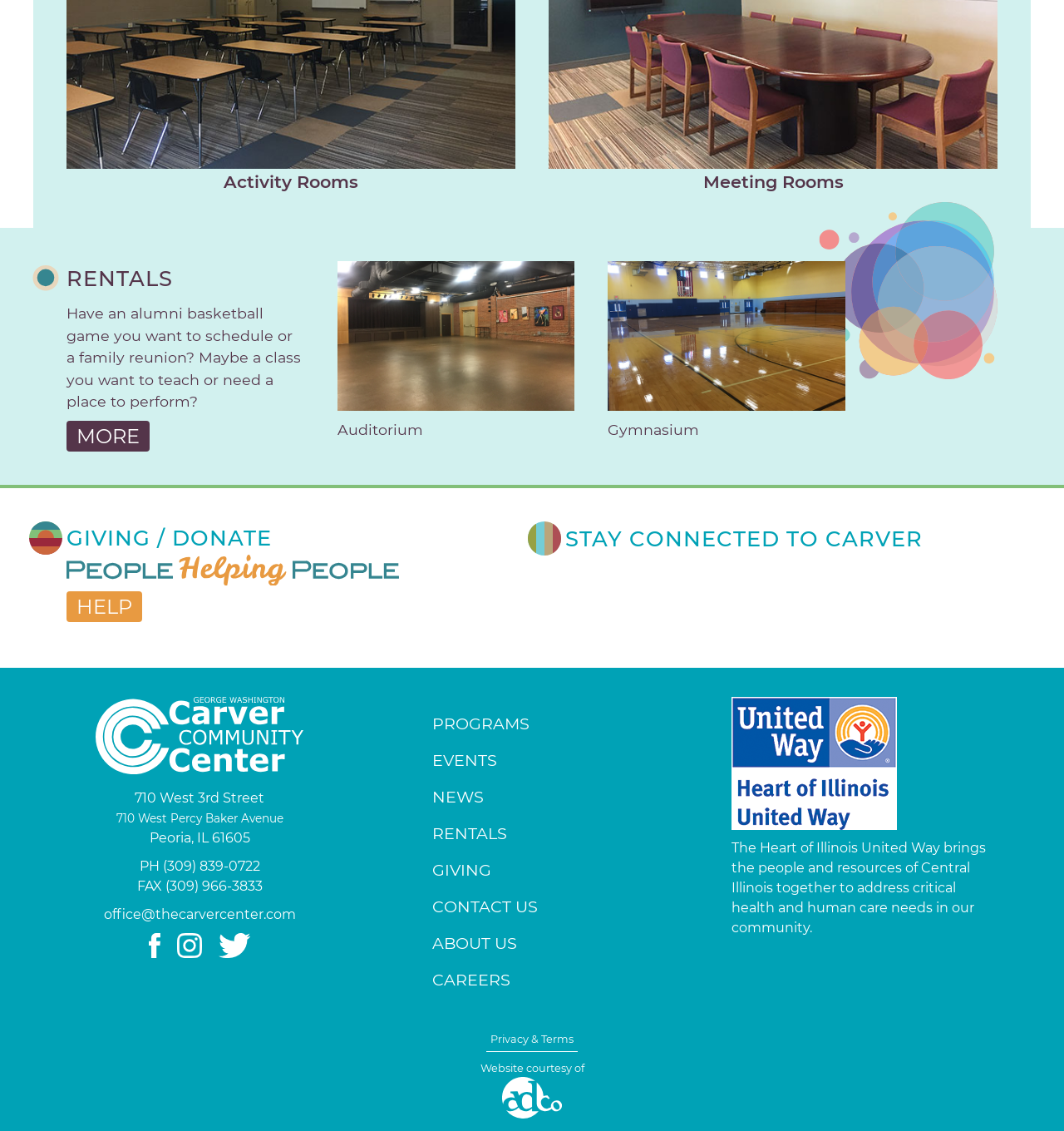What is the address of the Carver Center?
Using the image as a reference, give a one-word or short phrase answer.

710 West 3rd Street